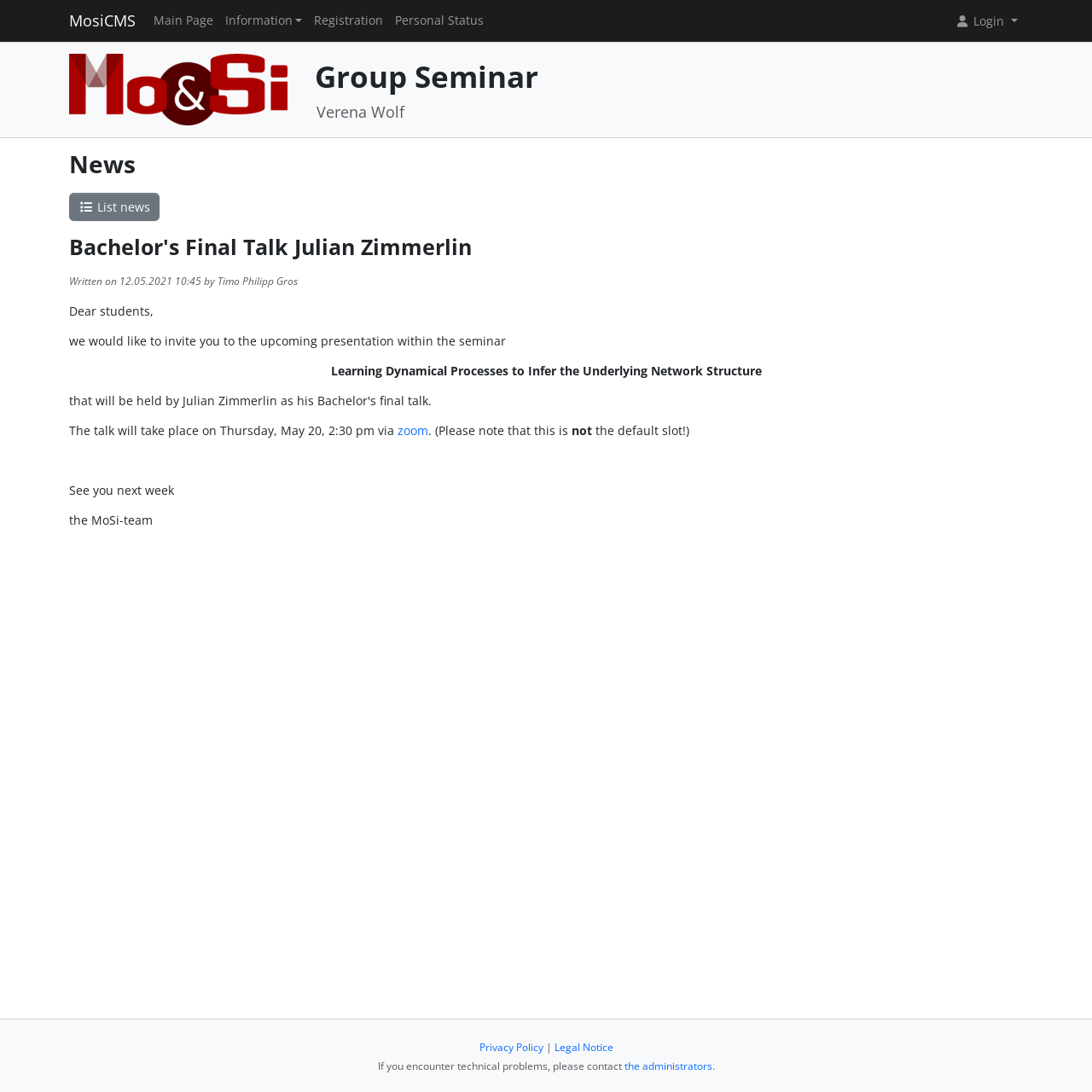Refer to the screenshot and give an in-depth answer to this question: What is the topic of the Bachelor's Final Talk?

I found the answer by looking at the StaticText element with the text 'Learning Dynamical Processes to Infer the Underlying Network Structure' at coordinates [0.303, 0.332, 0.697, 0.347].